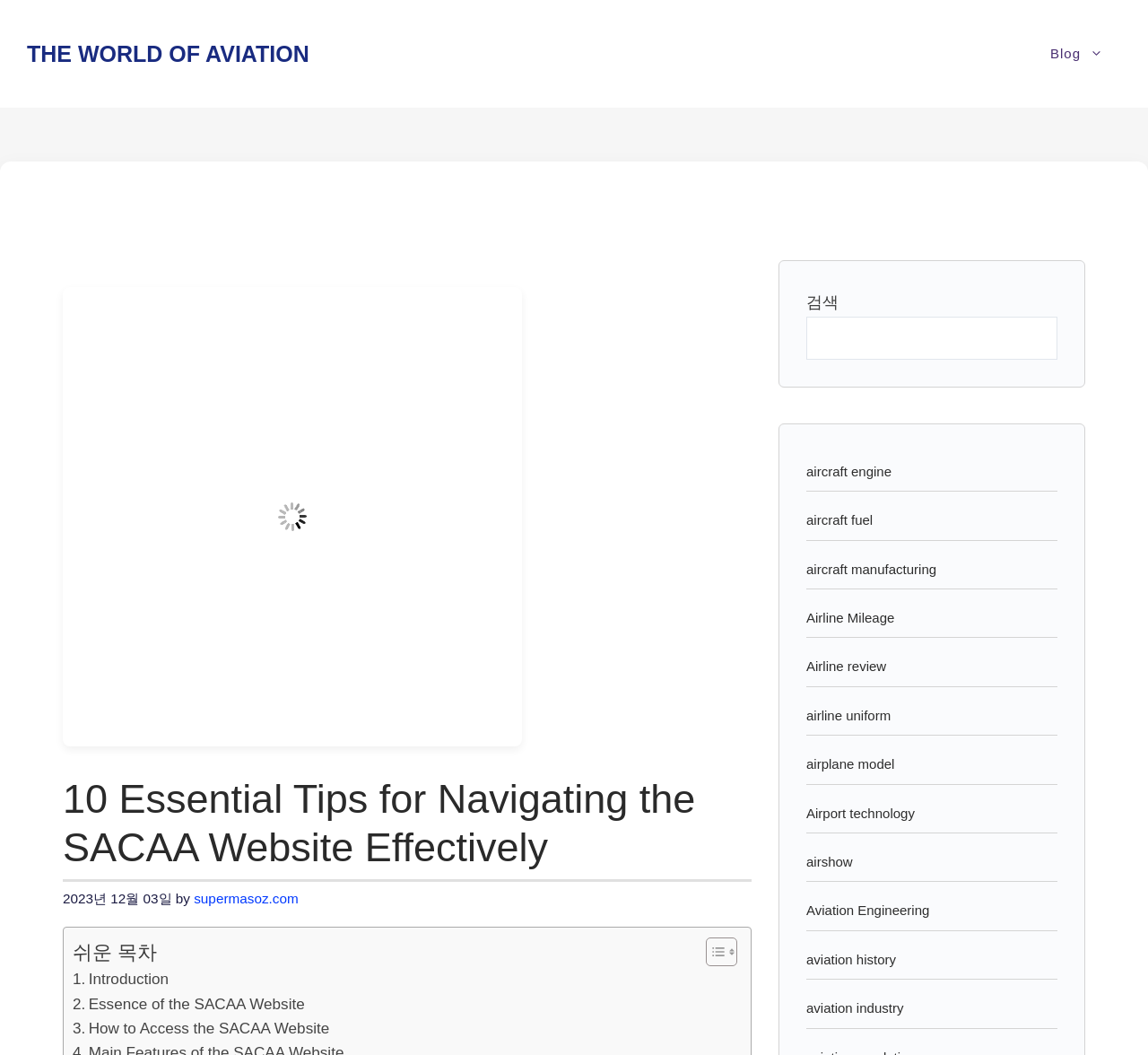Identify the main heading of the webpage and provide its text content.

10 Essential Tips for Navigating the SACAA Website Effectively